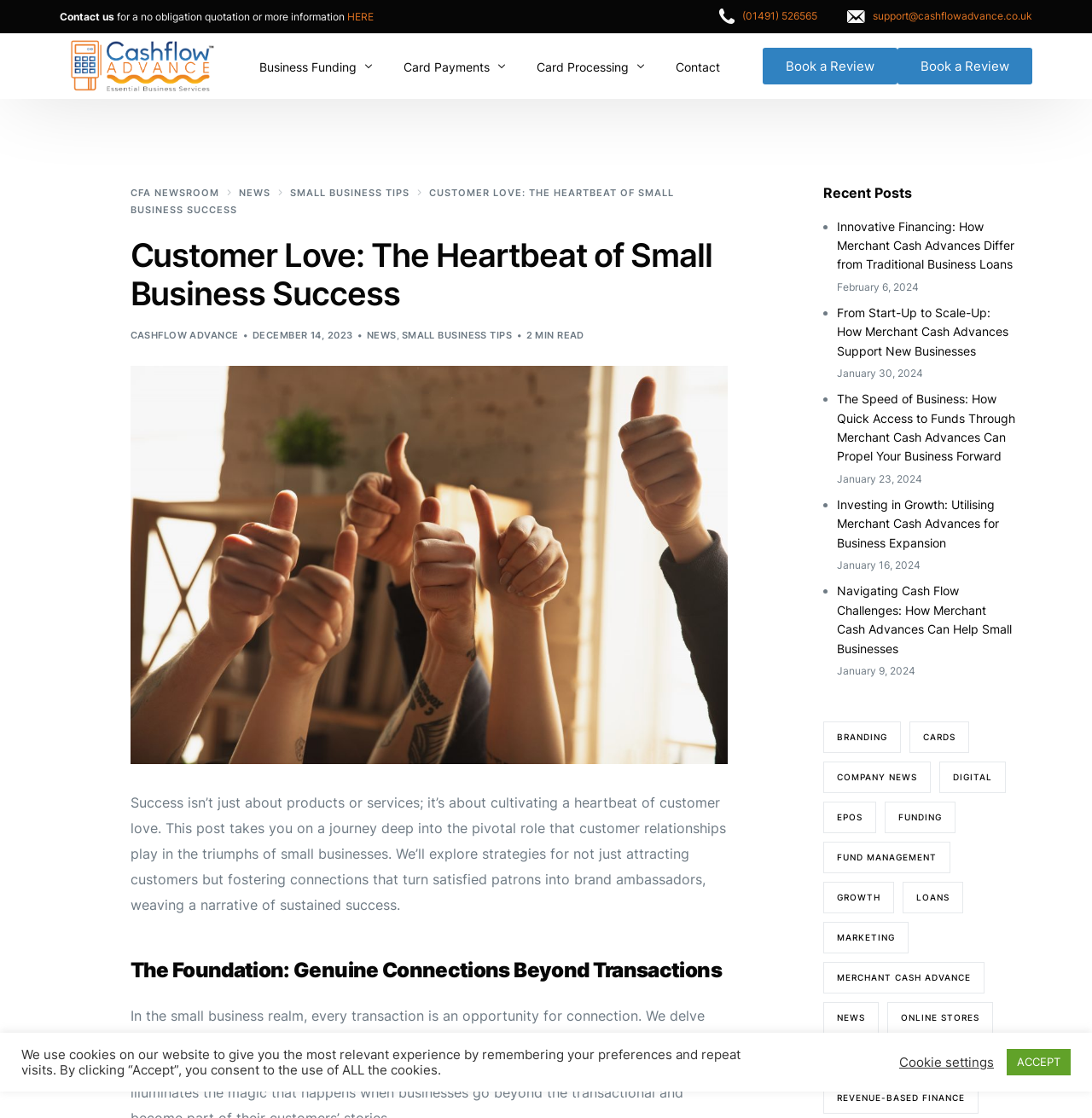What is the company name?
Answer the question with a detailed and thorough explanation.

The company name can be found in the top-left corner of the webpage, where it says 'Cashflow Advance' with an image of a logo next to it.